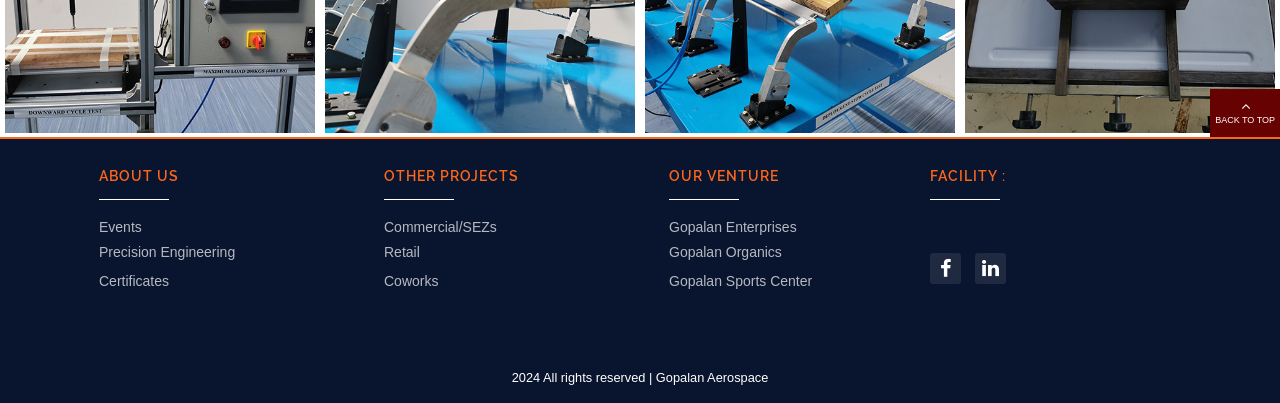Identify the bounding box coordinates of the region I need to click to complete this instruction: "go to ABOUT US page".

[0.077, 0.415, 0.273, 0.458]